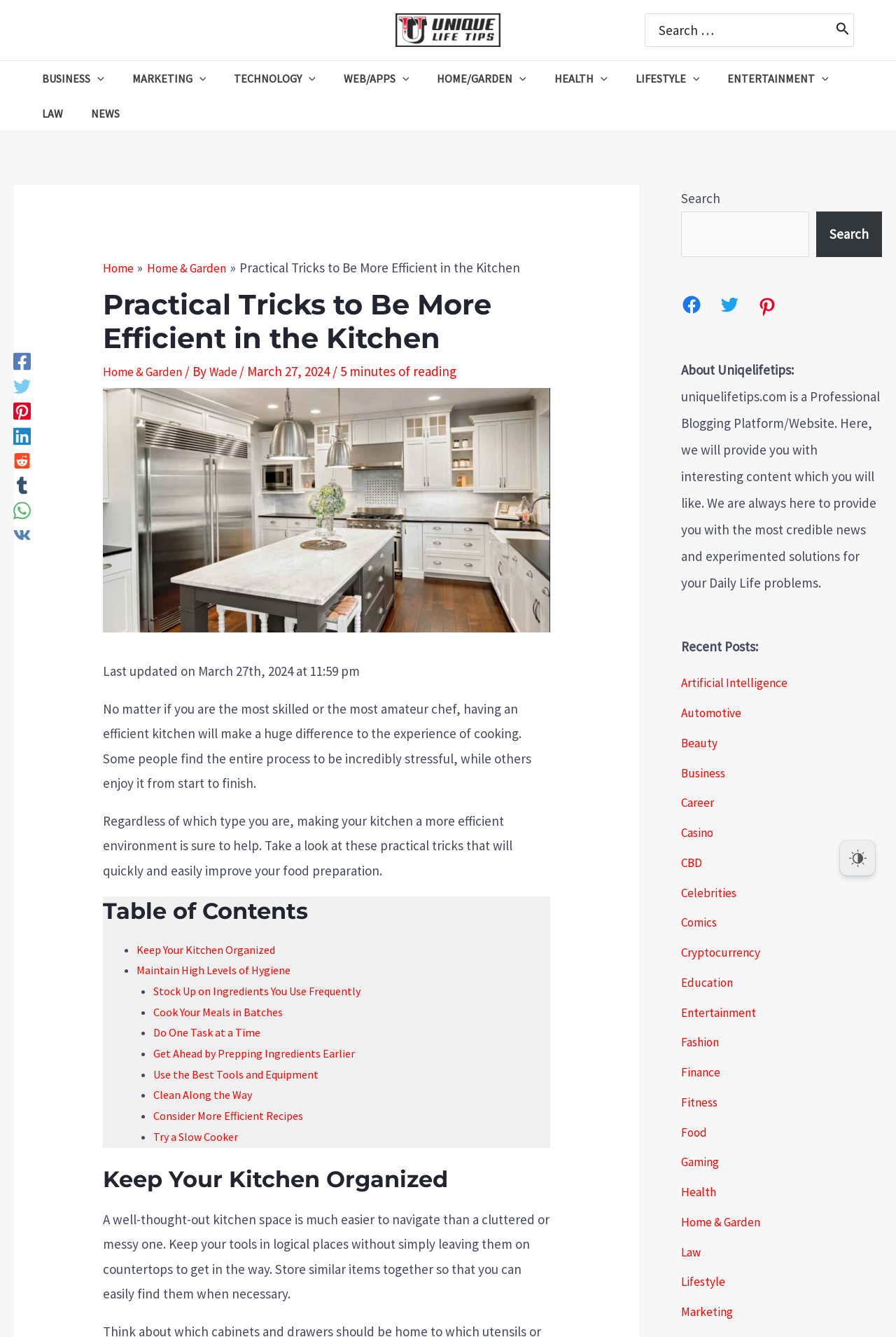Bounding box coordinates are specified in the format (top-left x, top-left y, bottom-right x, bottom-right y). All values are floating point numbers bounded between 0 and 1. Please provide the bounding box coordinate of the region this sentence describes: Log in / Sign up

None